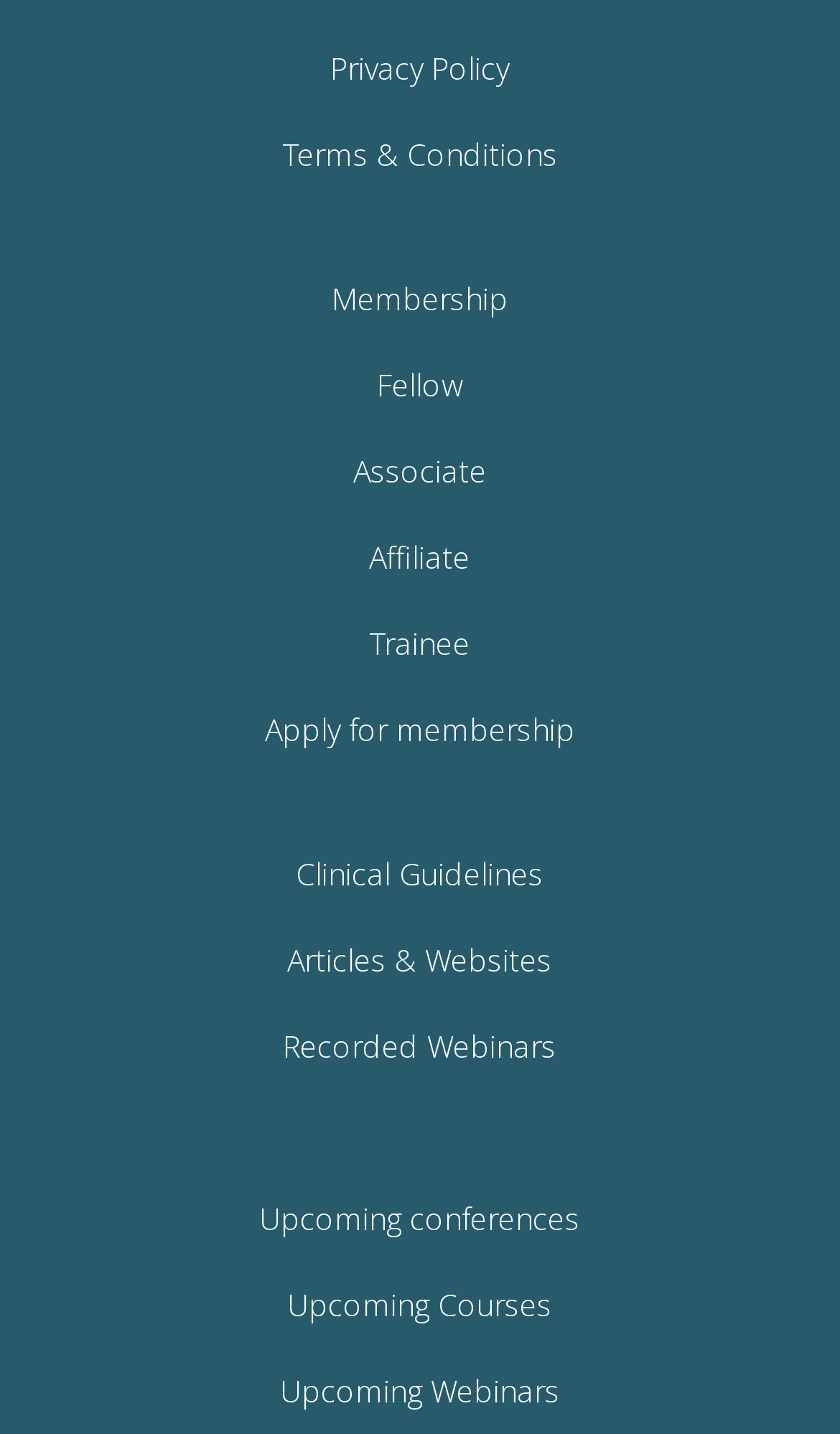Please determine the bounding box coordinates for the element with the description: "Upcoming Webinars".

[0.333, 0.955, 0.667, 0.984]